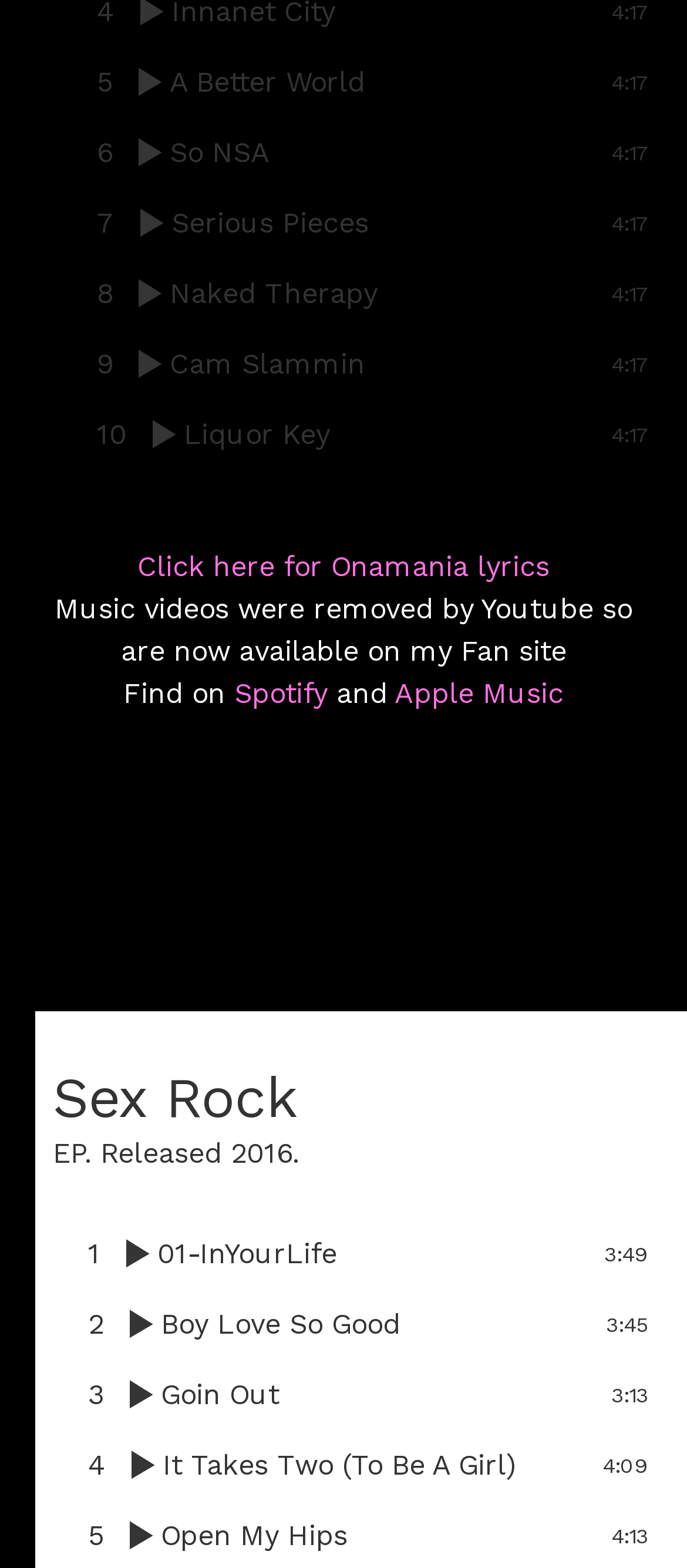Locate the bounding box coordinates of the element's region that should be clicked to carry out the following instruction: "Open Apple Music". The coordinates need to be four float numbers between 0 and 1, i.e., [left, top, right, bottom].

[0.574, 0.431, 0.821, 0.453]